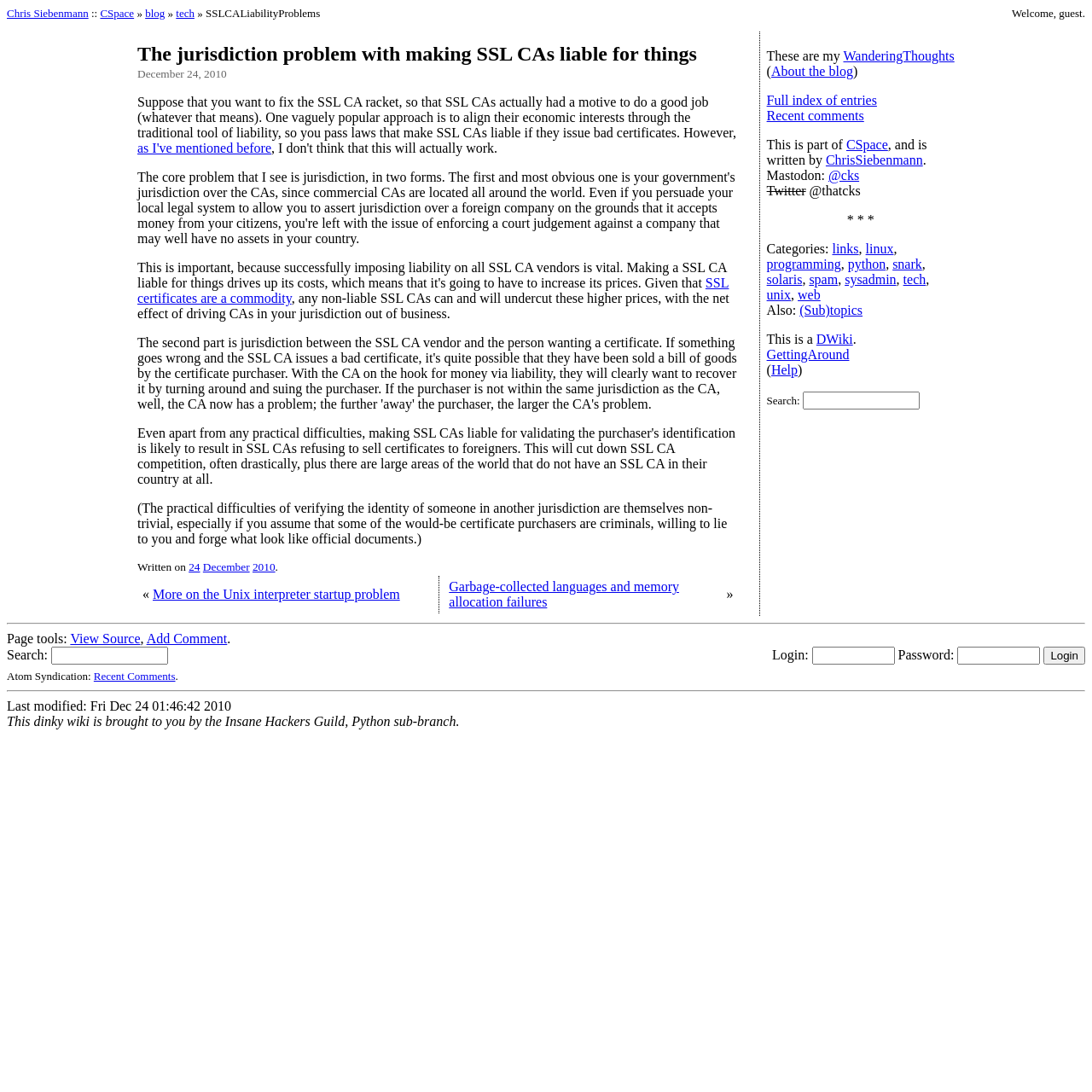What are the categories of the blog post?
Please analyze the image and answer the question with as much detail as possible.

The categories of the blog post are listed at the bottom of the page as links, including 'links', 'linux', 'programming', 'python', 'snark', 'solaris', 'spam', 'sysadmin', 'tech', 'unix', and 'web'.